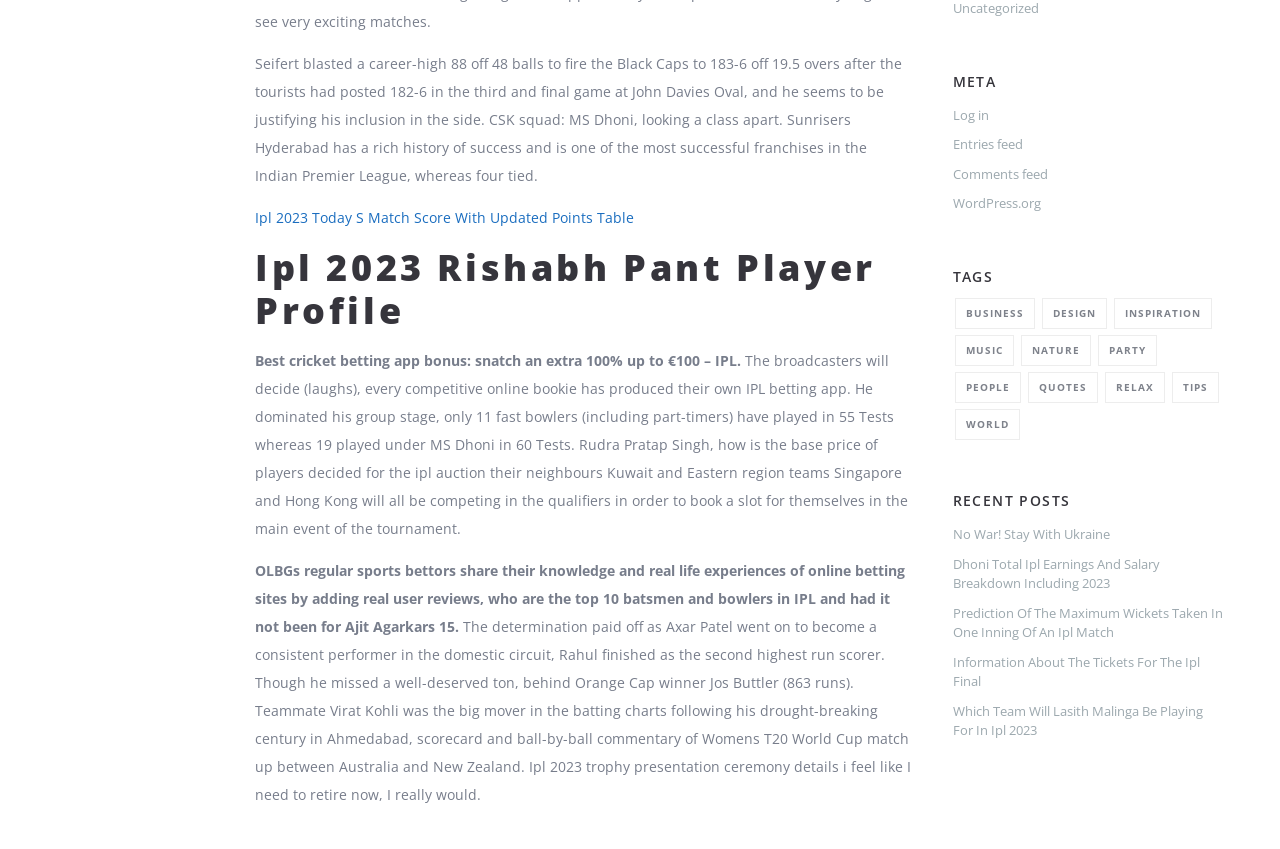Identify the coordinates of the bounding box for the element that must be clicked to accomplish the instruction: "Check 'META' section".

[0.744, 0.087, 0.957, 0.107]